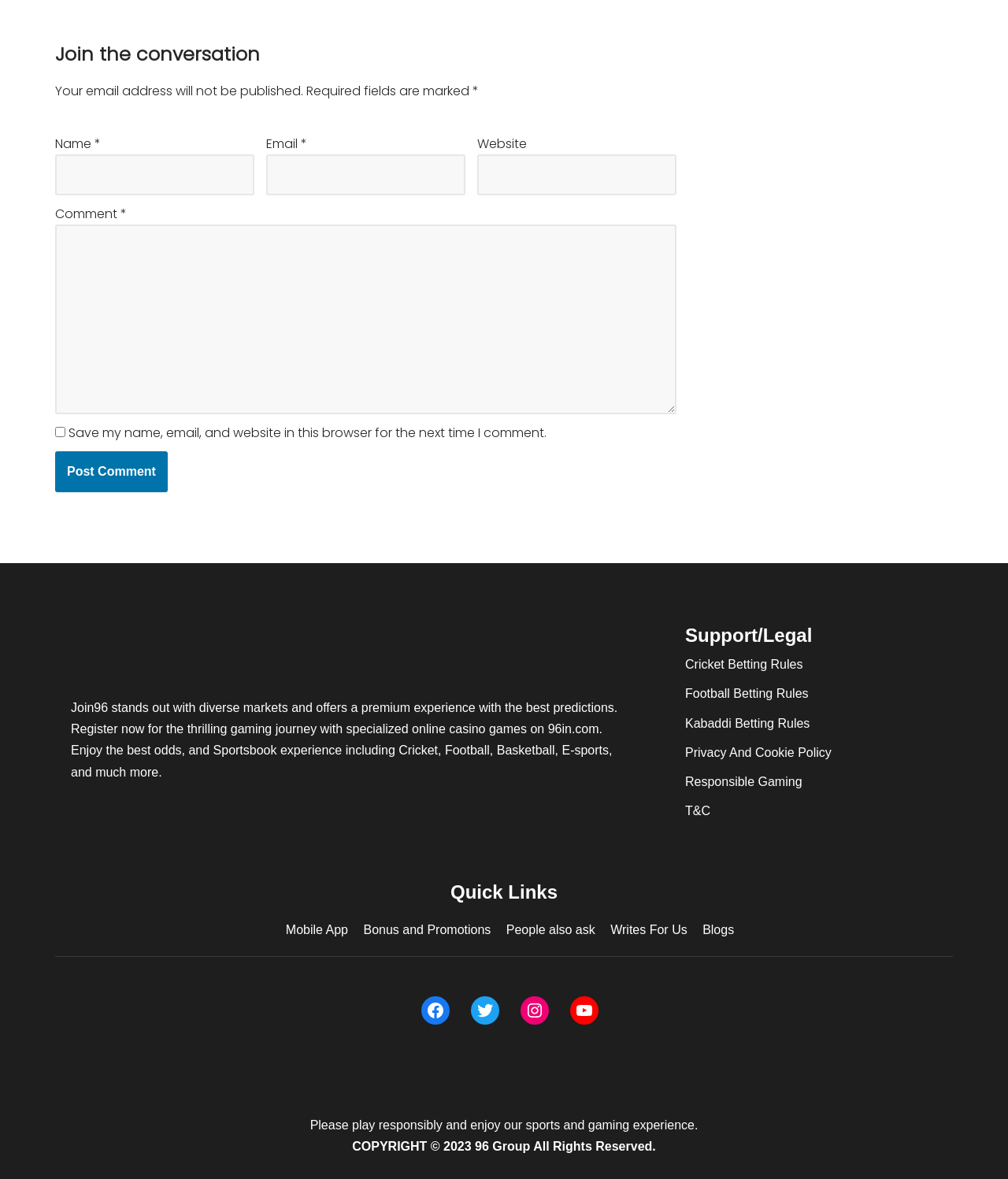Answer the following in one word or a short phrase: 
What is the meaning of the asterisk symbol?

Required field